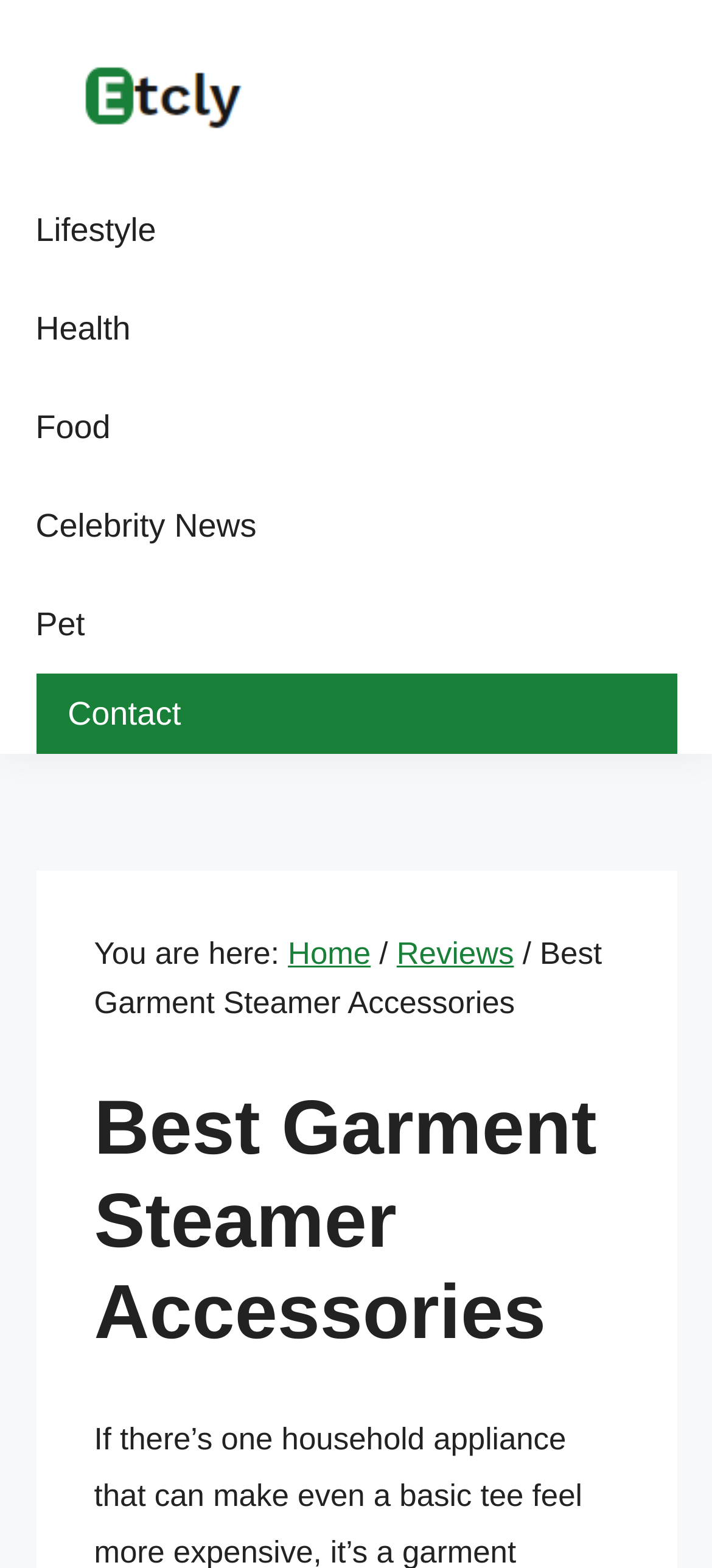What is the current page about?
Based on the visual content, answer with a single word or a brief phrase.

Best Garment Steamer Accessories